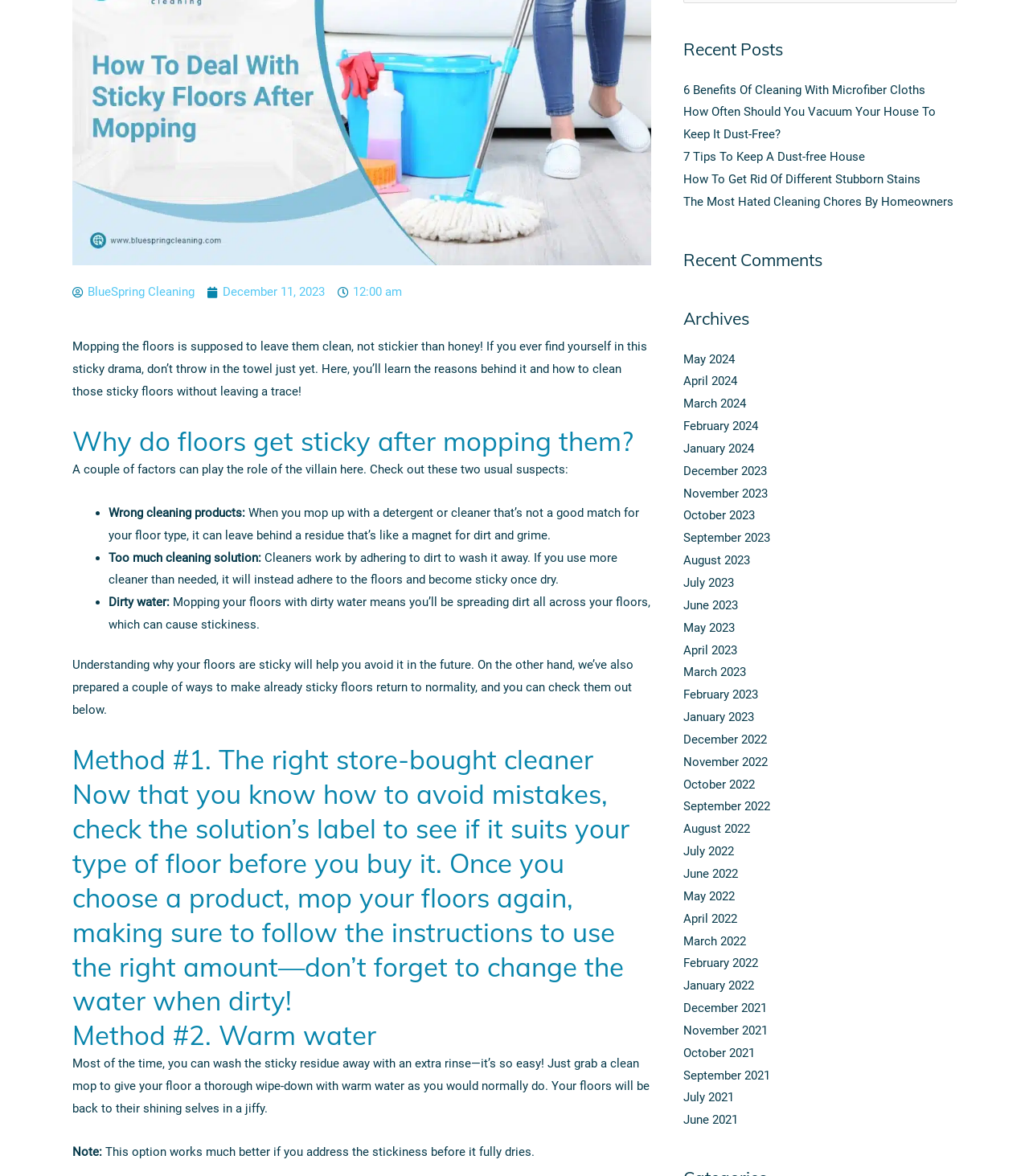Find the bounding box of the web element that fits this description: "July 2021".

[0.664, 0.927, 0.713, 0.939]